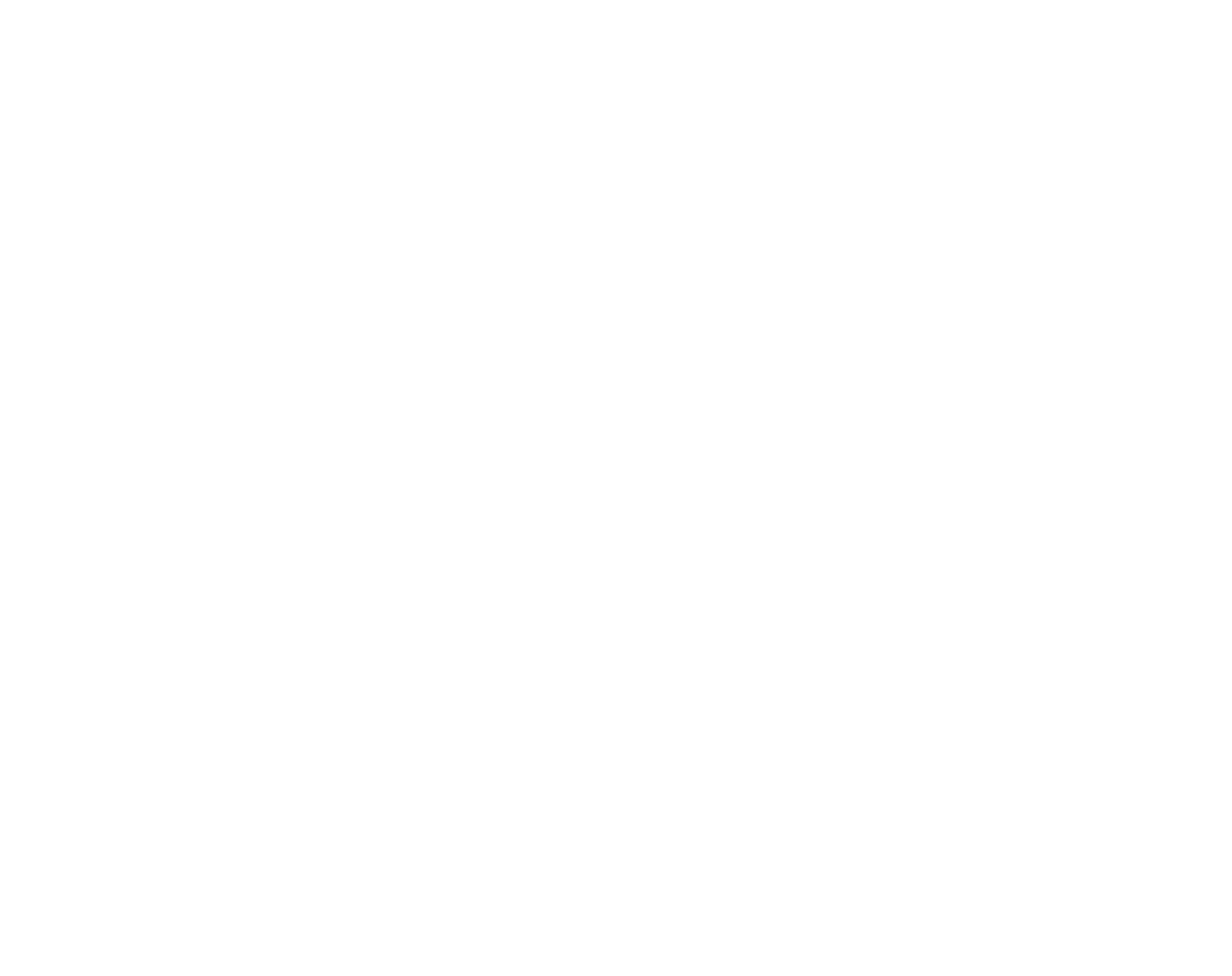Using the provided element description: "Login", identify the bounding box coordinates. The coordinates should be four floats between 0 and 1 in the order [left, top, right, bottom].

[0.839, 0.038, 0.89, 0.075]